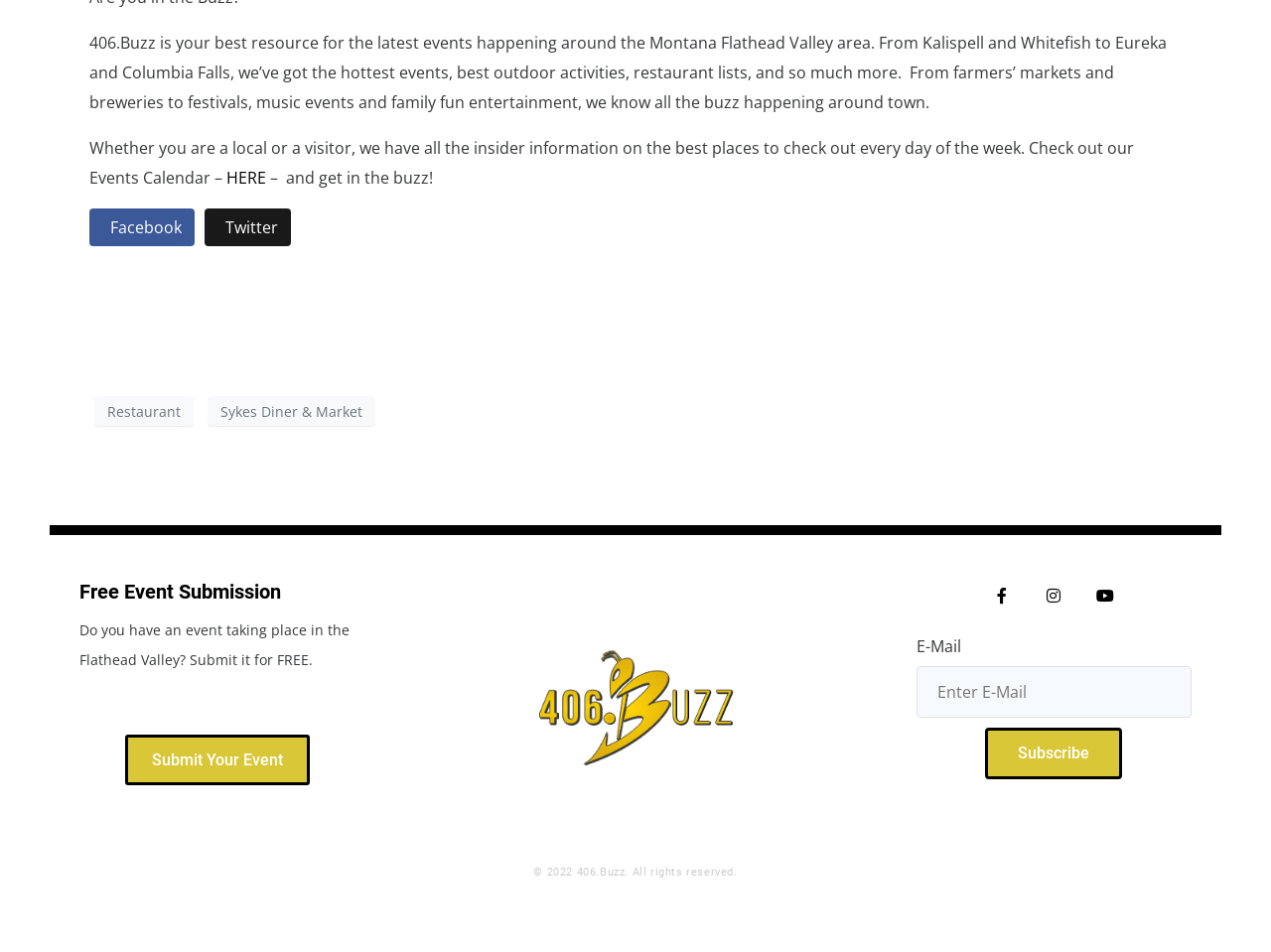What is the purpose of the 'Free Event Submission' section?
From the screenshot, provide a brief answer in one word or phrase.

To submit events for free